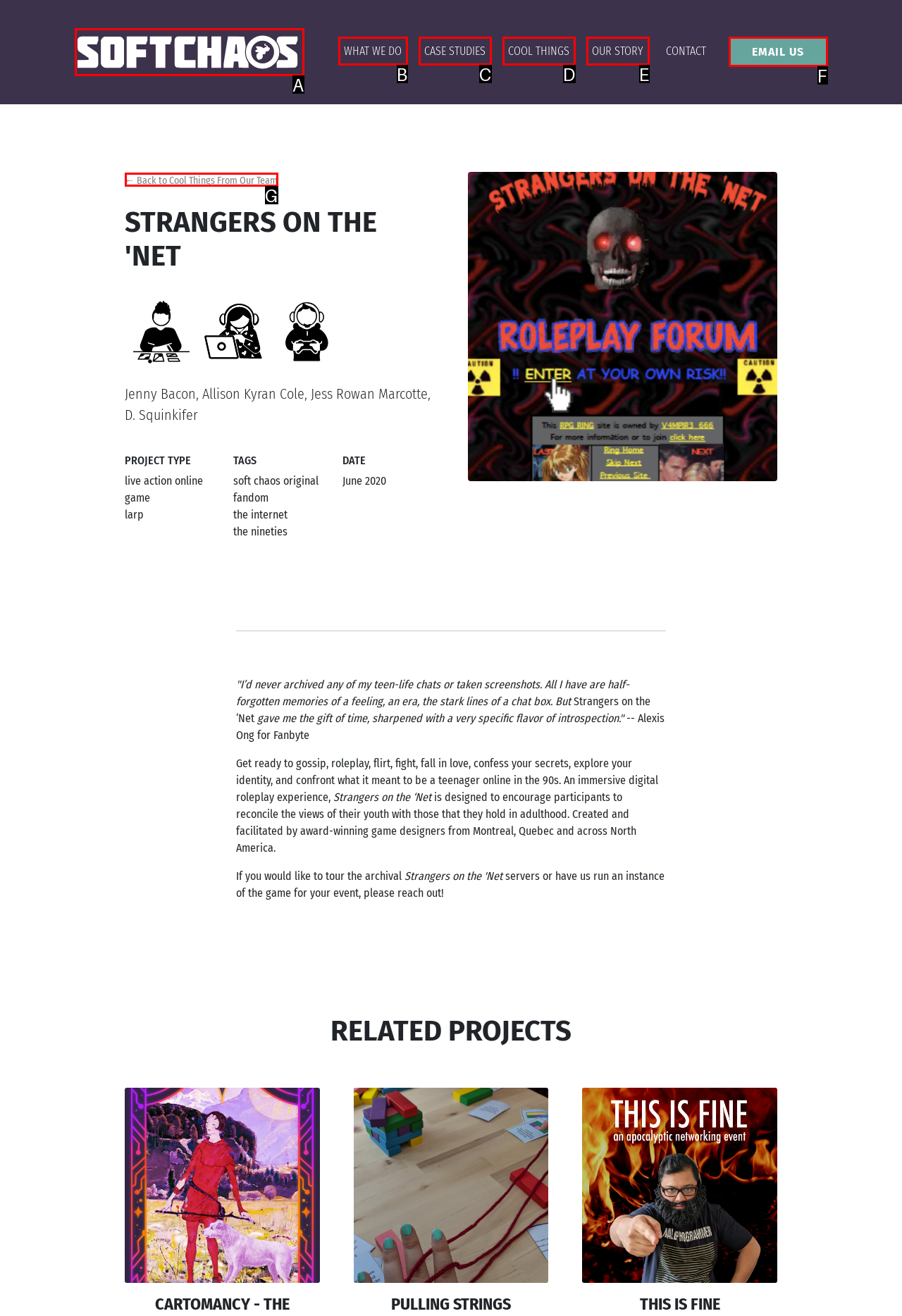Find the HTML element that matches the description provided: Emma
Answer using the corresponding option letter.

None